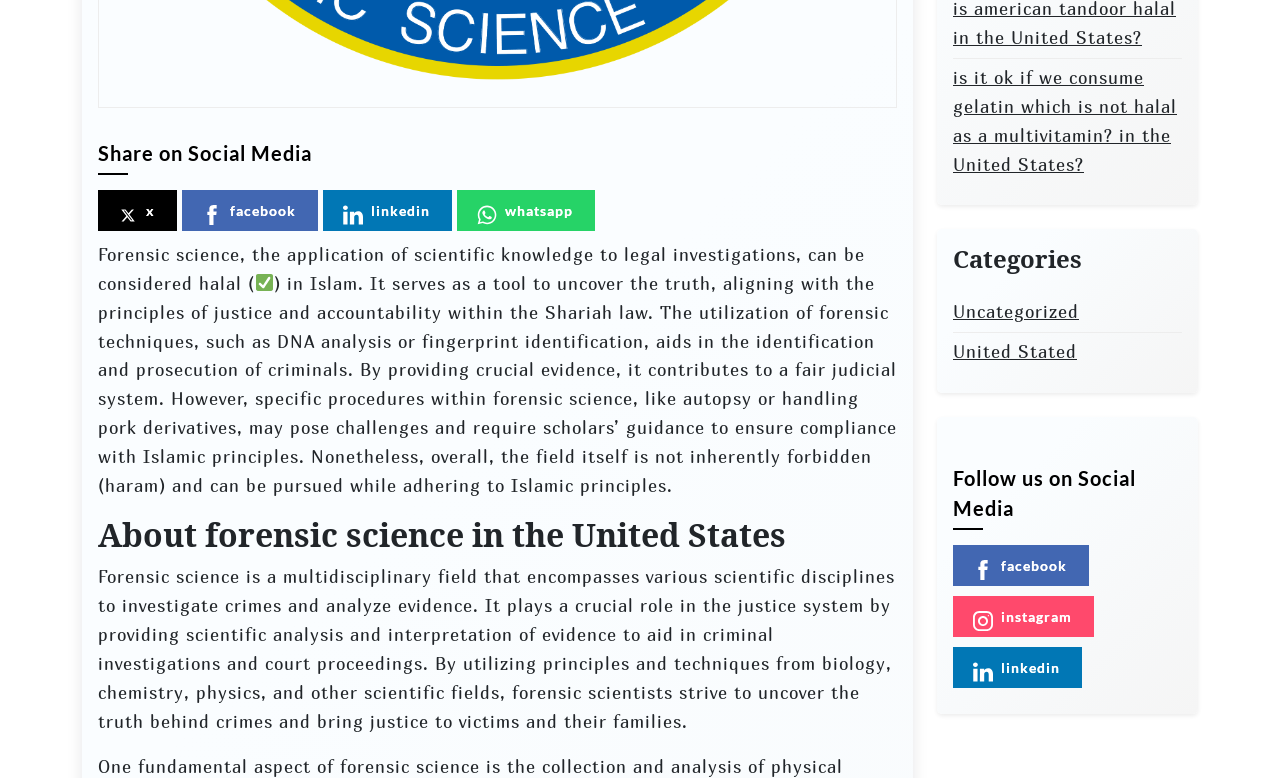Using the elements shown in the image, answer the question comprehensively: What is the role of forensic science in the justice system?

According to the webpage, forensic science plays a crucial role in the justice system by providing scientific analysis and interpretation of evidence to aid in criminal investigations and court proceedings.